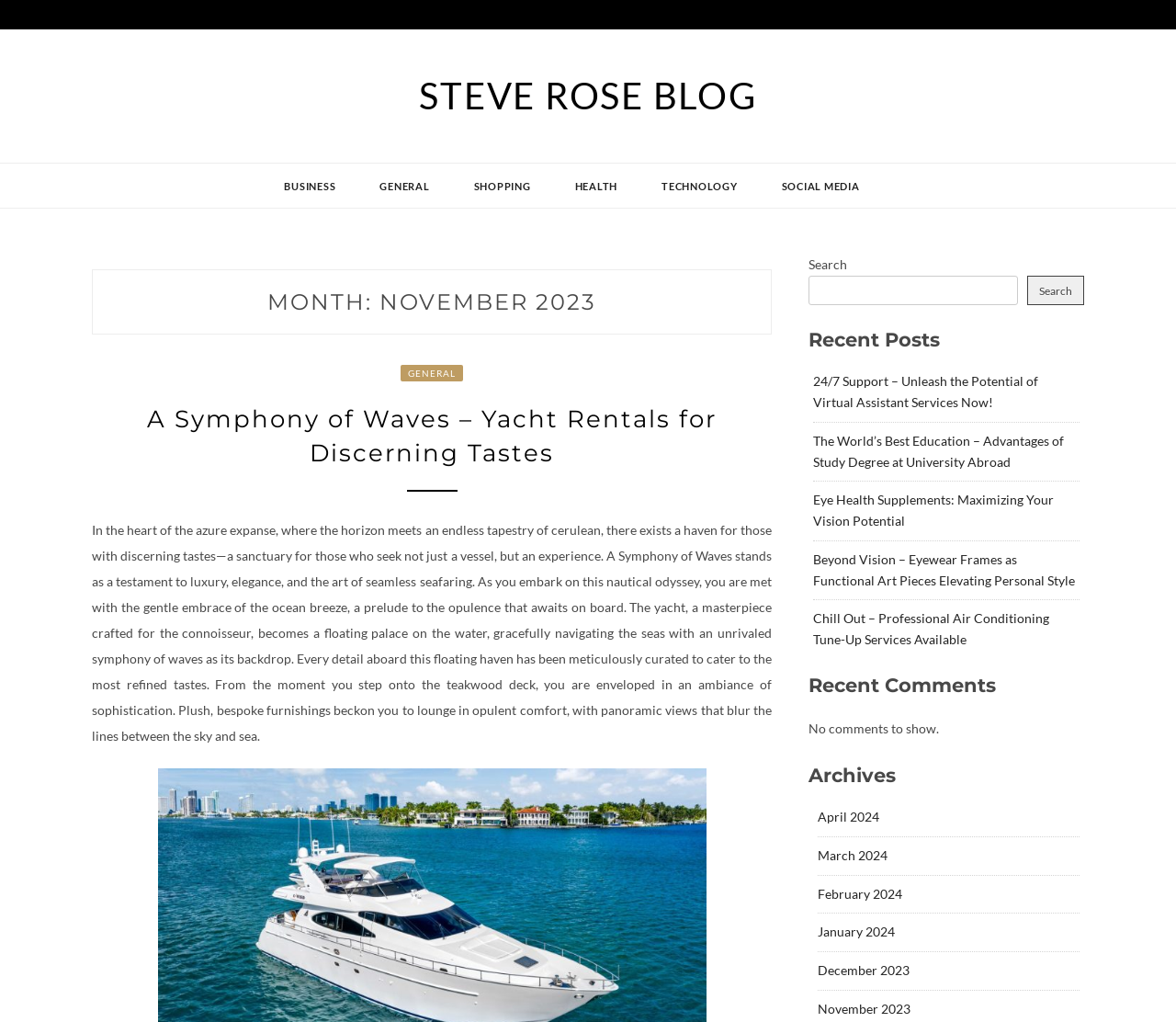What is the last archive month listed?
Provide a short answer using one word or a brief phrase based on the image.

November 2023